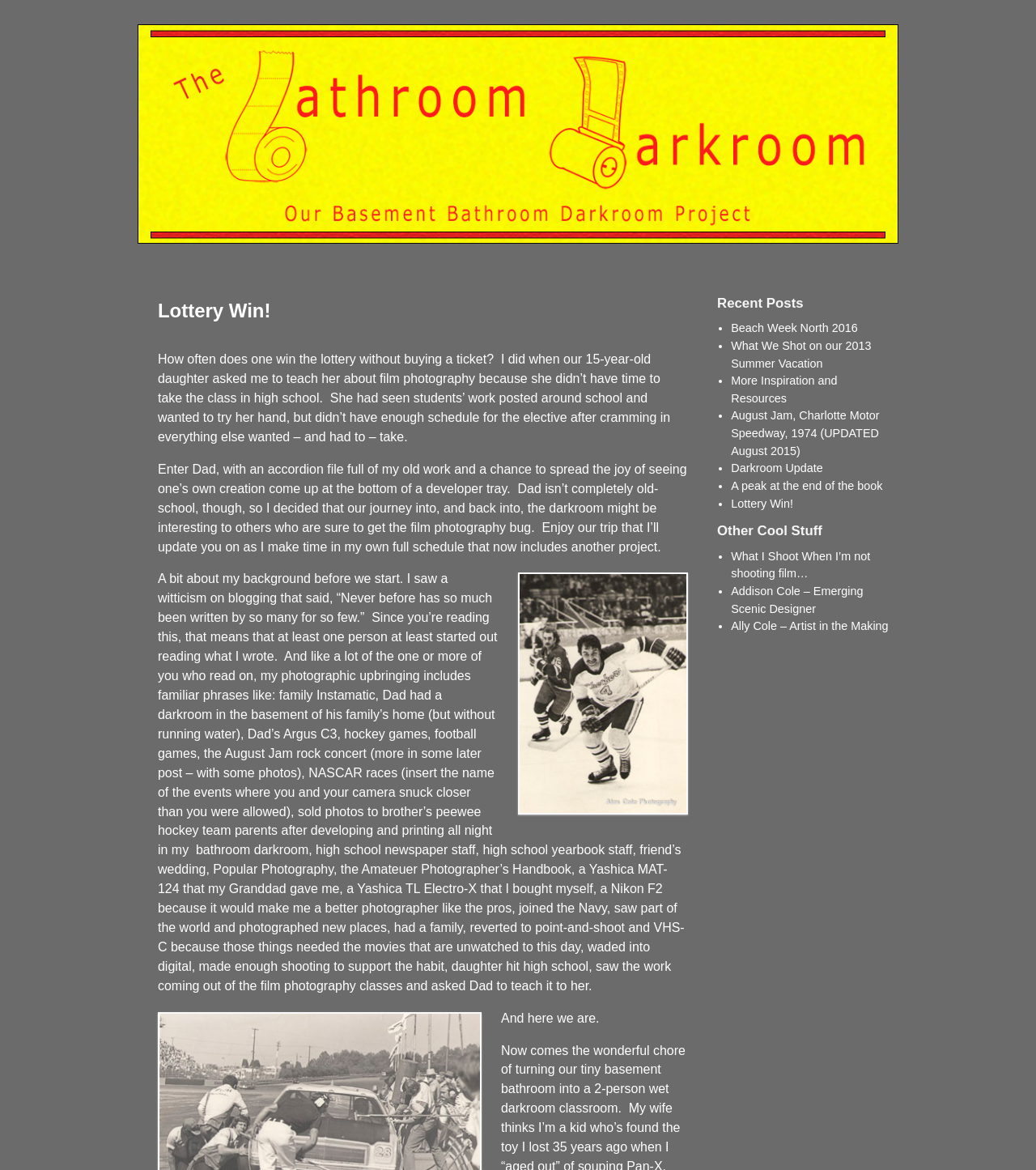Please locate the bounding box coordinates of the element that should be clicked to complete the given instruction: "Read the post about Lottery Win!".

[0.706, 0.425, 0.766, 0.436]